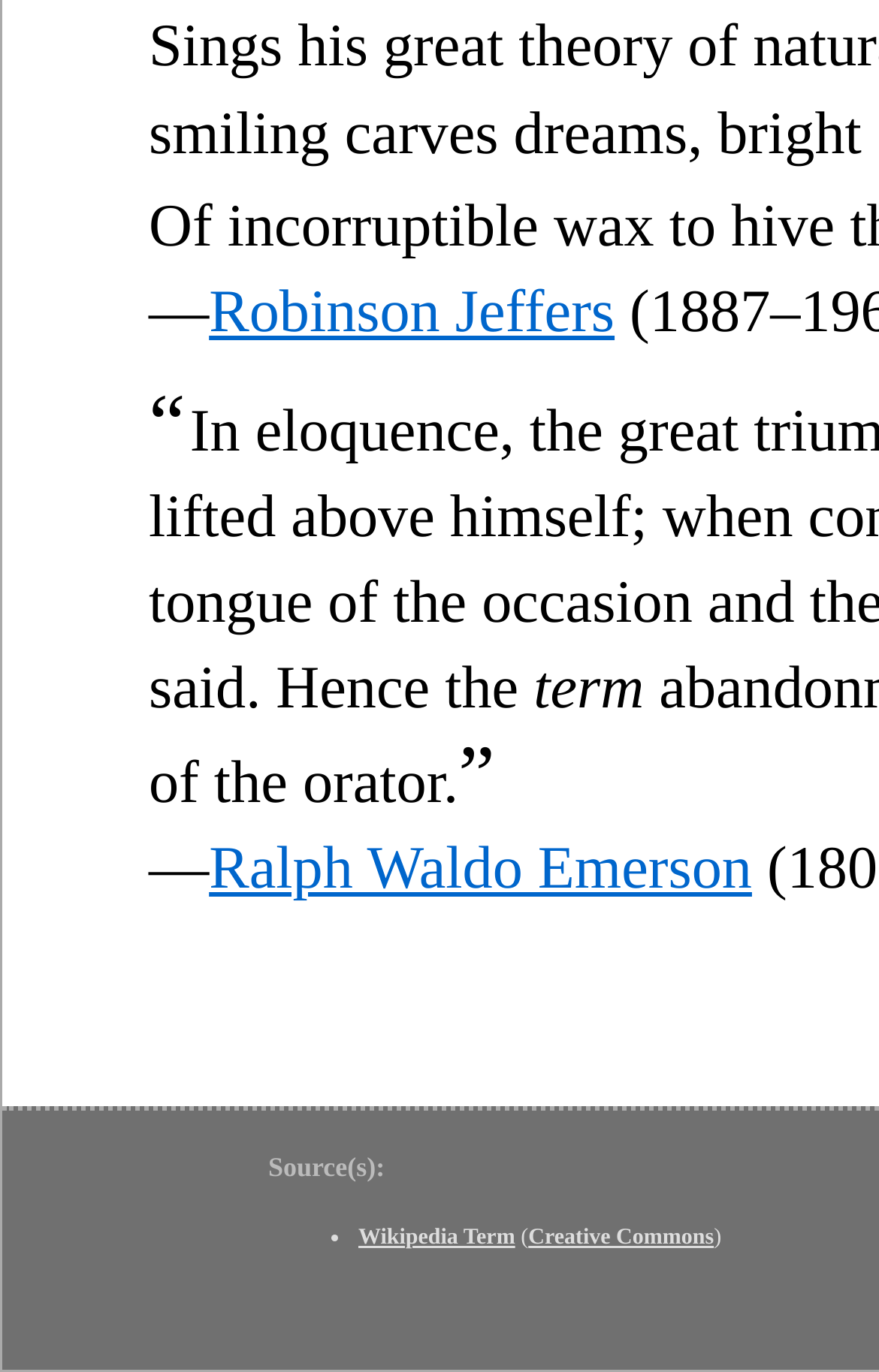Provide your answer in a single word or phrase: 
Who is the first author mentioned?

Robinson Jeffers